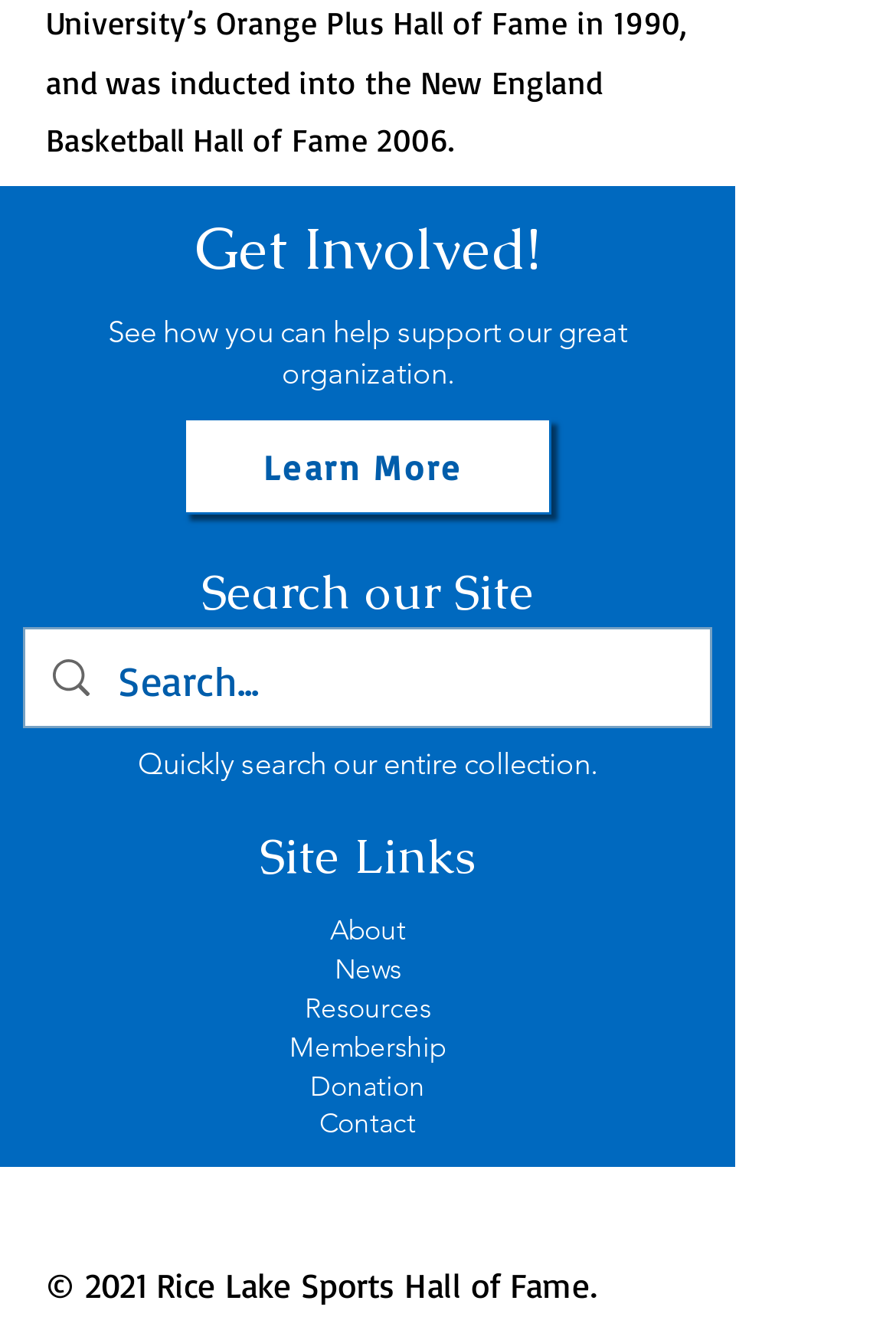Pinpoint the bounding box coordinates of the clickable area needed to execute the instruction: "Click Learn More". The coordinates should be specified as four float numbers between 0 and 1, i.e., [left, top, right, bottom].

[0.205, 0.315, 0.615, 0.387]